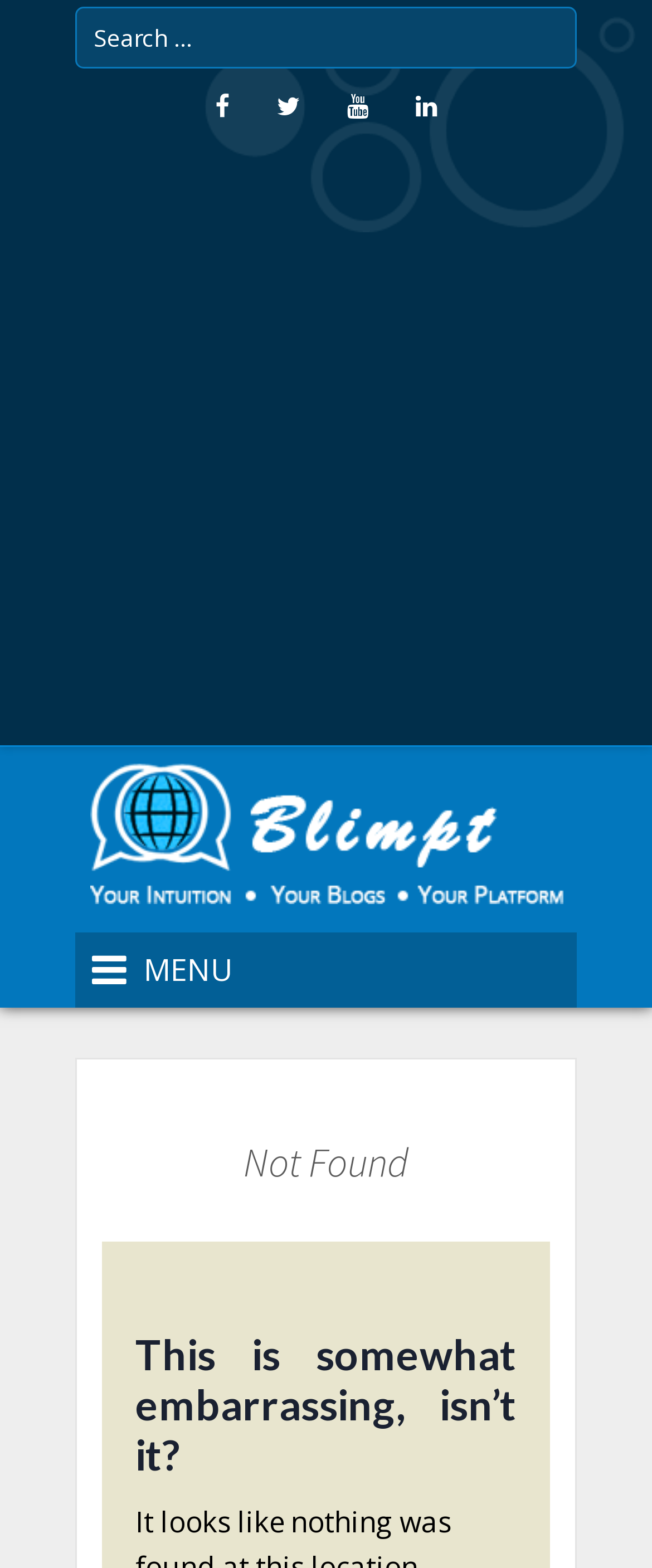Describe all the key features of the webpage in detail.

The webpage displays a "Page not found" error message. At the top, there is a search bar with a label "Search for:" and a search box that spans most of the width of the page. Below the search bar, there are four social media icon links aligned horizontally. 

Below these icons, there is a large advertisement iframe that takes up most of the page's width and about half of its height. 

On the top-right side of the page, there is a link to "Blimpt" accompanied by an image of the Blimpt logo. 

Further down, there is a "MENU" label, and below it, a header section with a large "Not Found" heading. Underneath, there is a subheading that reads "This is somewhat embarrassing, isn’t it?"